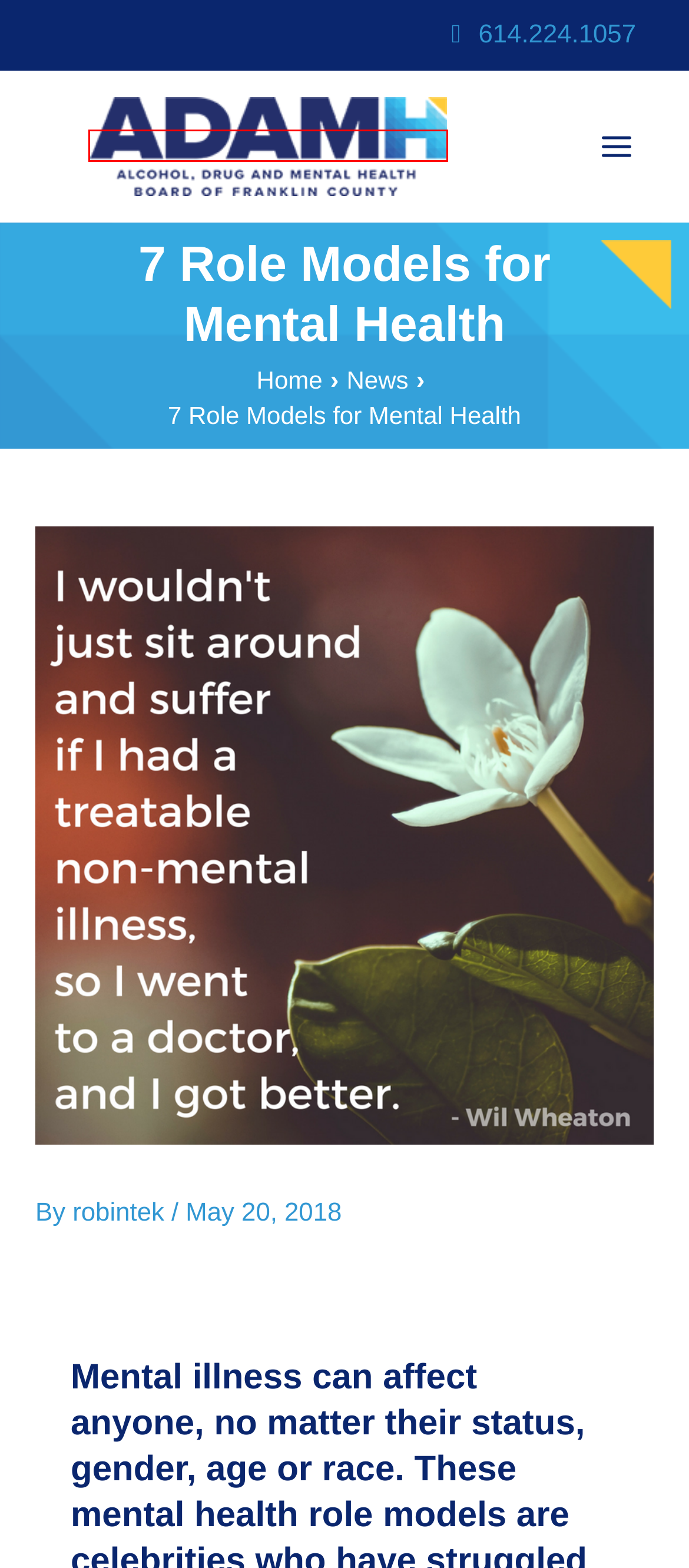Review the screenshot of a webpage that includes a red bounding box. Choose the most suitable webpage description that matches the new webpage after clicking the element within the red bounding box. Here are the candidates:
A. Home - Born This Way Foundation
B. HIPAA - ADAMH Board of Franklin County
C. Suicide Prevention - ADAMH Board of Franklin County
D. Client Satisfaction - ADAMH Board of Franklin County
E. Community Needs Assessment - ADAMH Board of Franklin County
F. Find Legal Help - ADAMH Board of Franklin County
G. ADAMH Board of Franklin County
H. News Archives - ADAMH Board of Franklin County

G